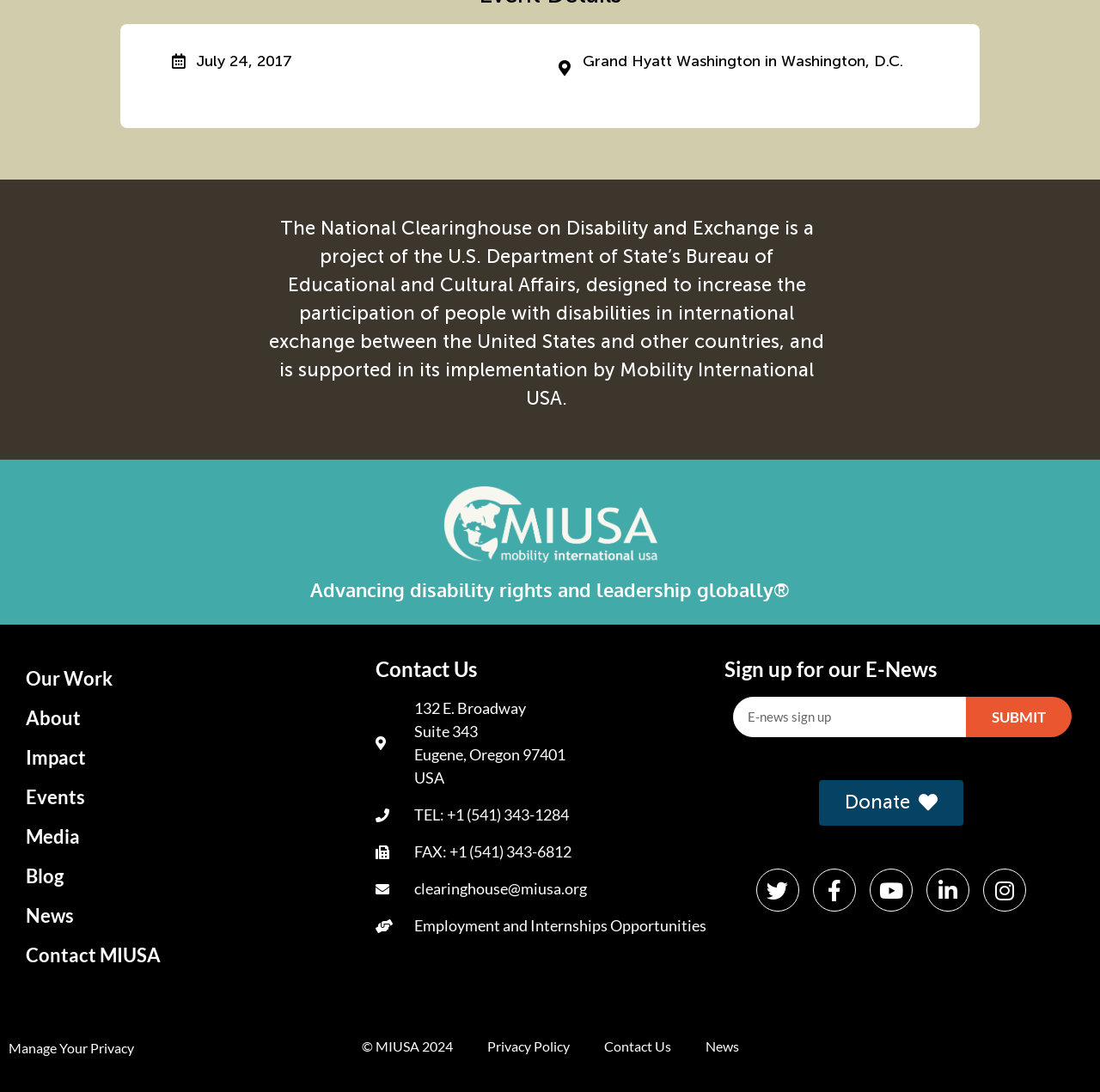Locate the bounding box coordinates of the UI element described by: "parent_node: Alternative: name="alt_s"". The bounding box coordinates should consist of four float numbers between 0 and 1, i.e., [left, top, right, bottom].

[0.659, 0.694, 0.685, 0.727]